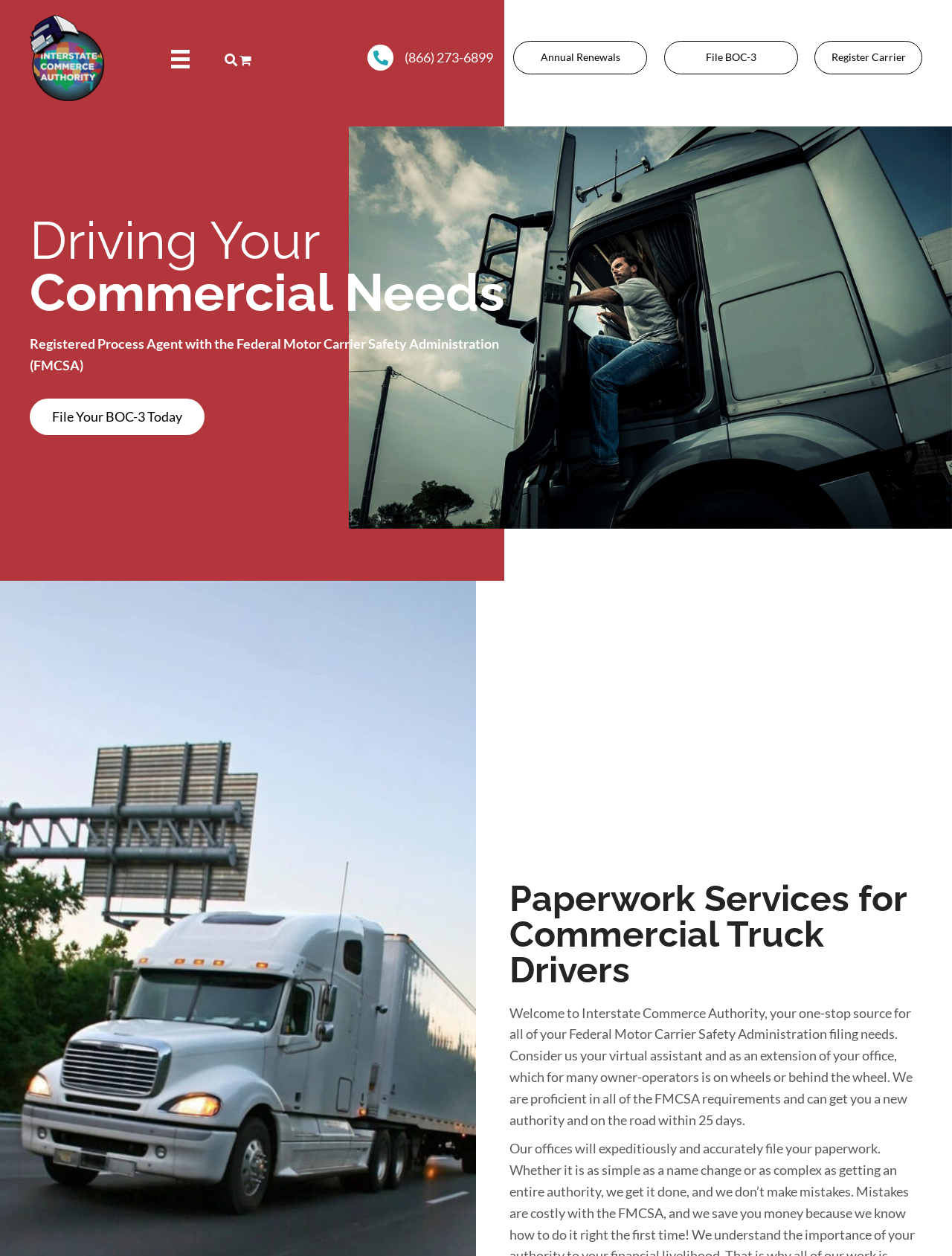Bounding box coordinates are specified in the format (top-left x, top-left y, bottom-right x, bottom-right y). All values are floating point numbers bounded between 0 and 1. Please provide the bounding box coordinate of the region this sentence describes: Register Carrier

[0.856, 0.033, 0.969, 0.059]